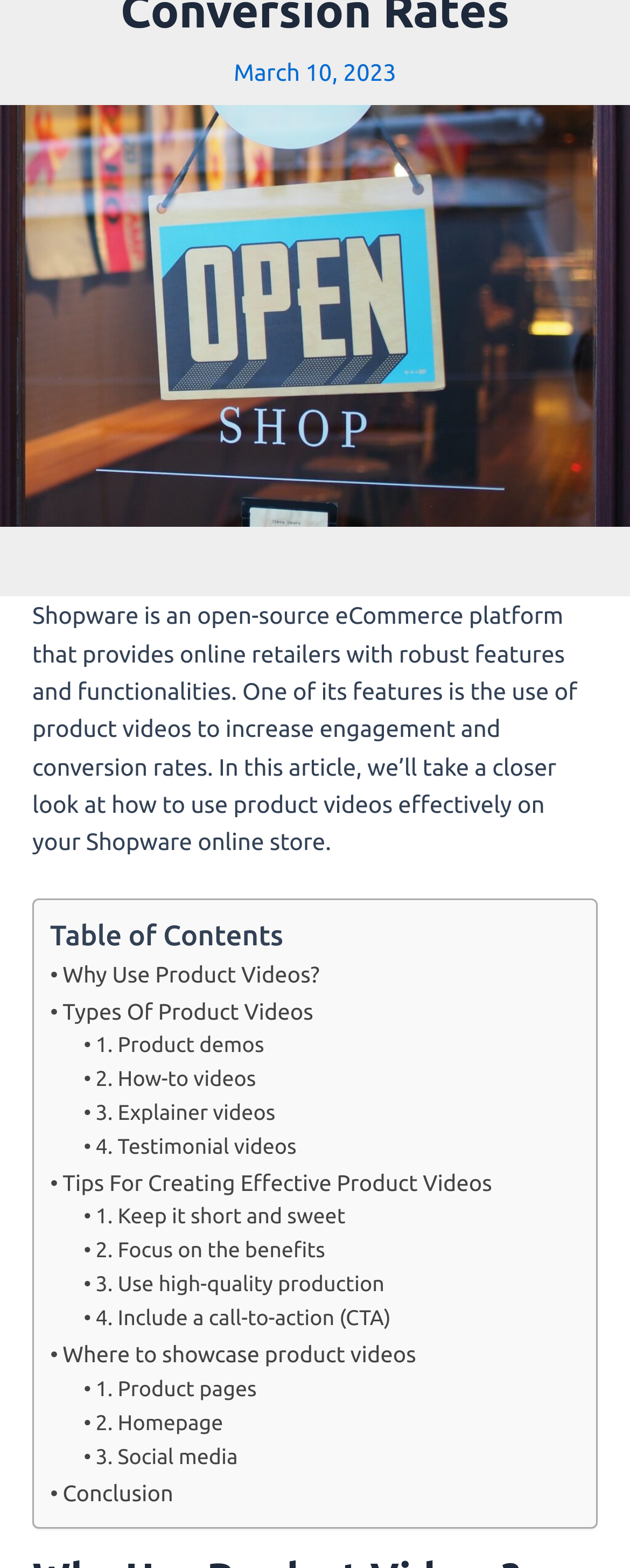Please specify the bounding box coordinates in the format (top-left x, top-left y, bottom-right x, bottom-right y), with all values as floating point numbers between 0 and 1. Identify the bounding box of the UI element described by: 2. Homepage

[0.133, 0.897, 0.354, 0.919]